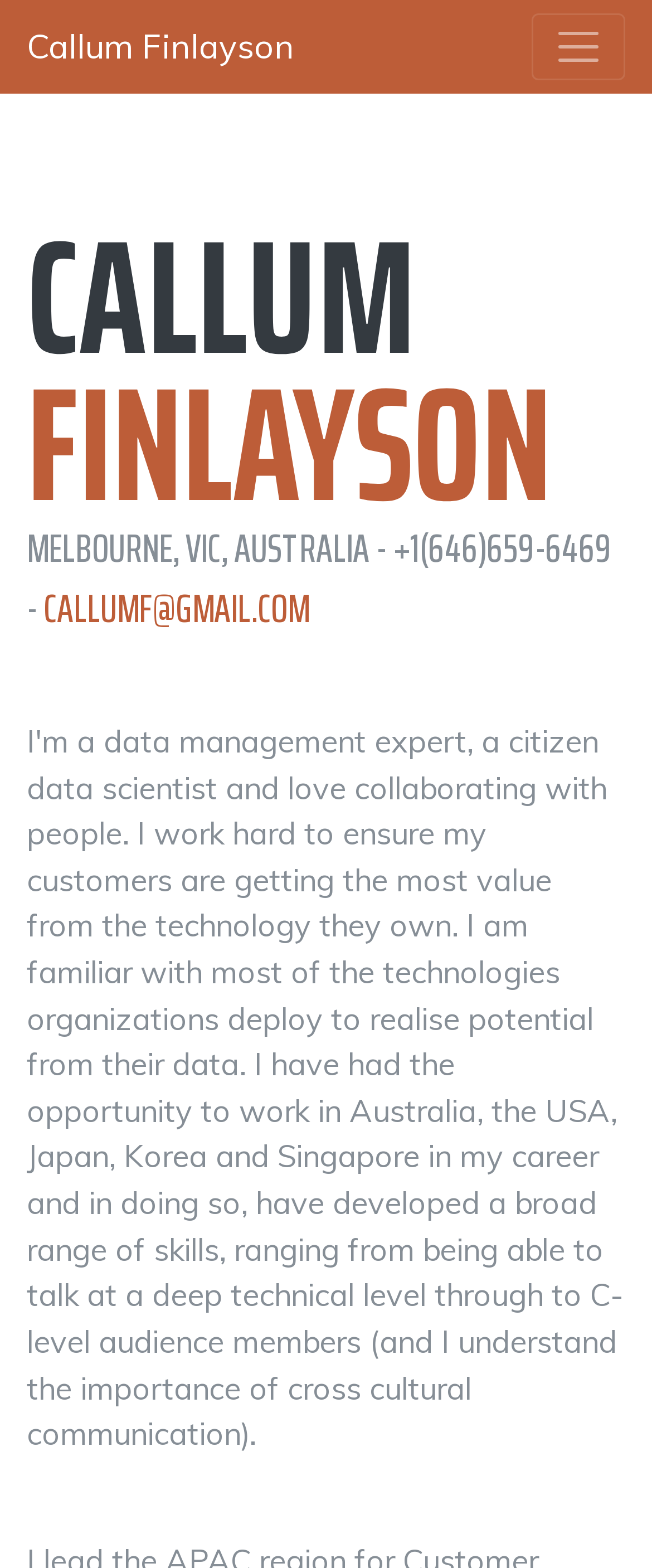Using the provided description Callum Finlayson, find the bounding box coordinates for the UI element. Provide the coordinates in (top-left x, top-left y, bottom-right x, bottom-right y) format, ensuring all values are between 0 and 1.

[0.041, 0.009, 0.451, 0.051]